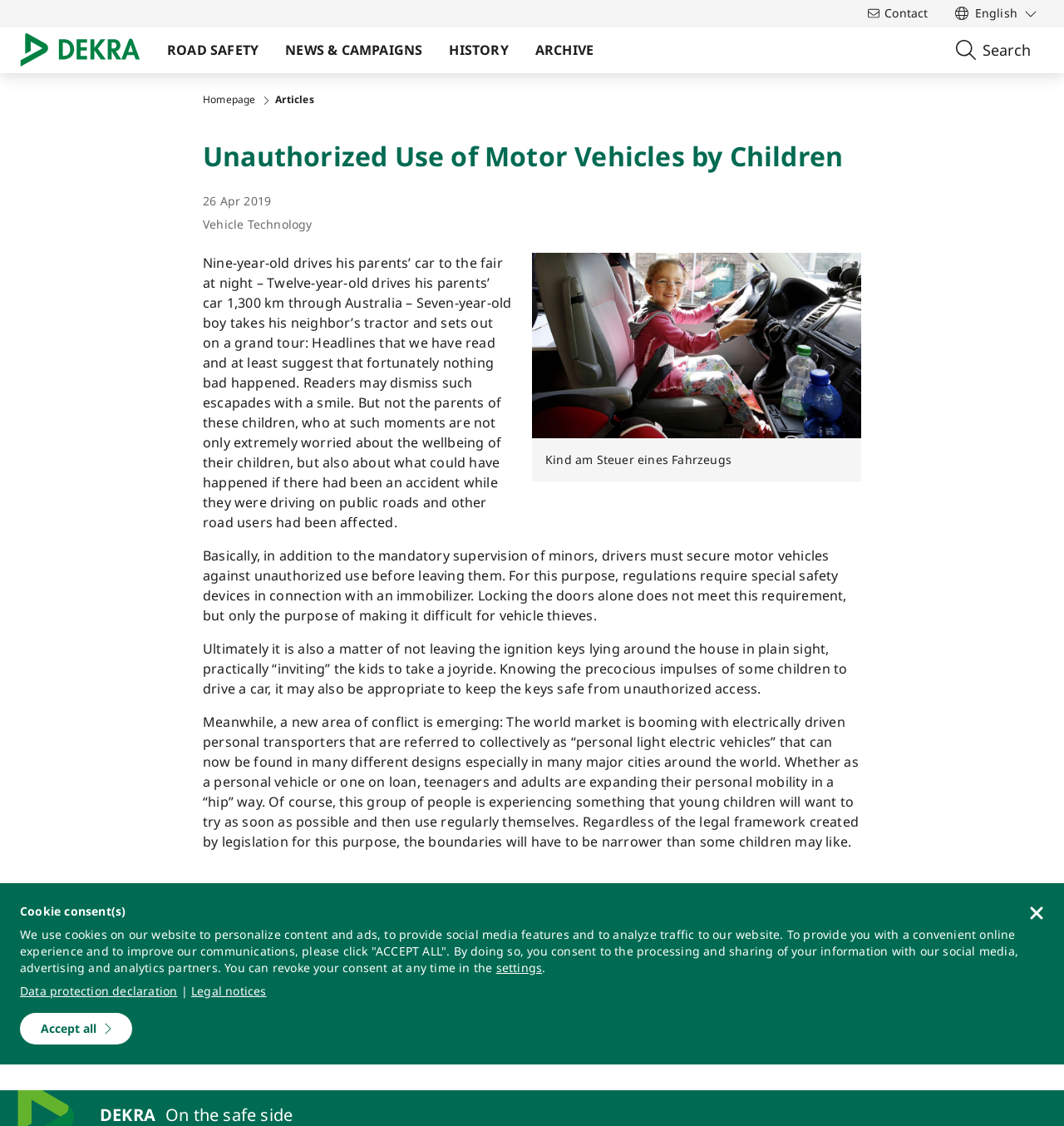What language is currently selected?
Please use the image to provide a one-word or short phrase answer.

English